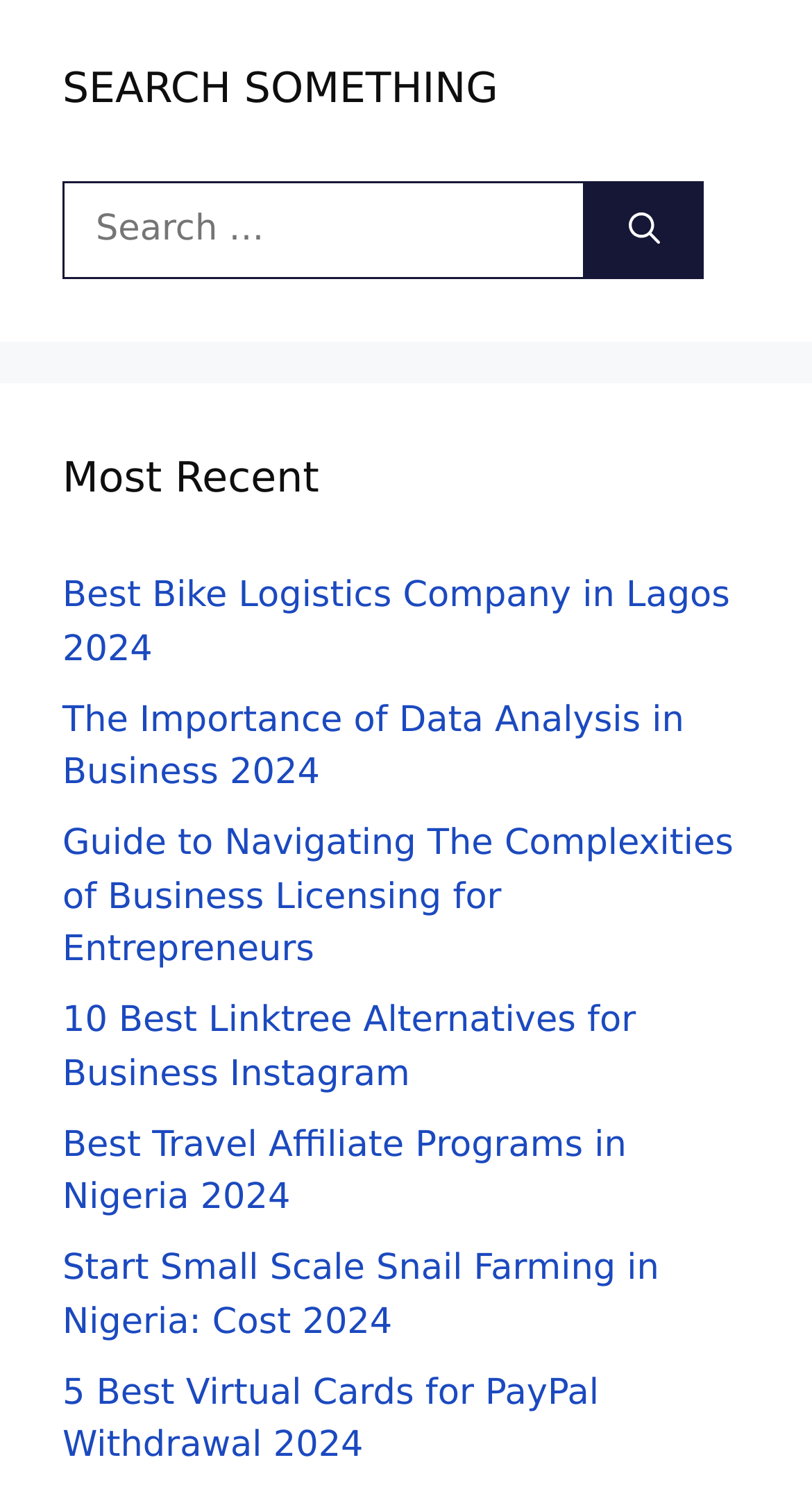Find the bounding box coordinates of the clickable region needed to perform the following instruction: "Explore the 5 Best Virtual Cards for PayPal Withdrawal 2024". The coordinates should be provided as four float numbers between 0 and 1, i.e., [left, top, right, bottom].

[0.077, 0.918, 0.738, 0.982]